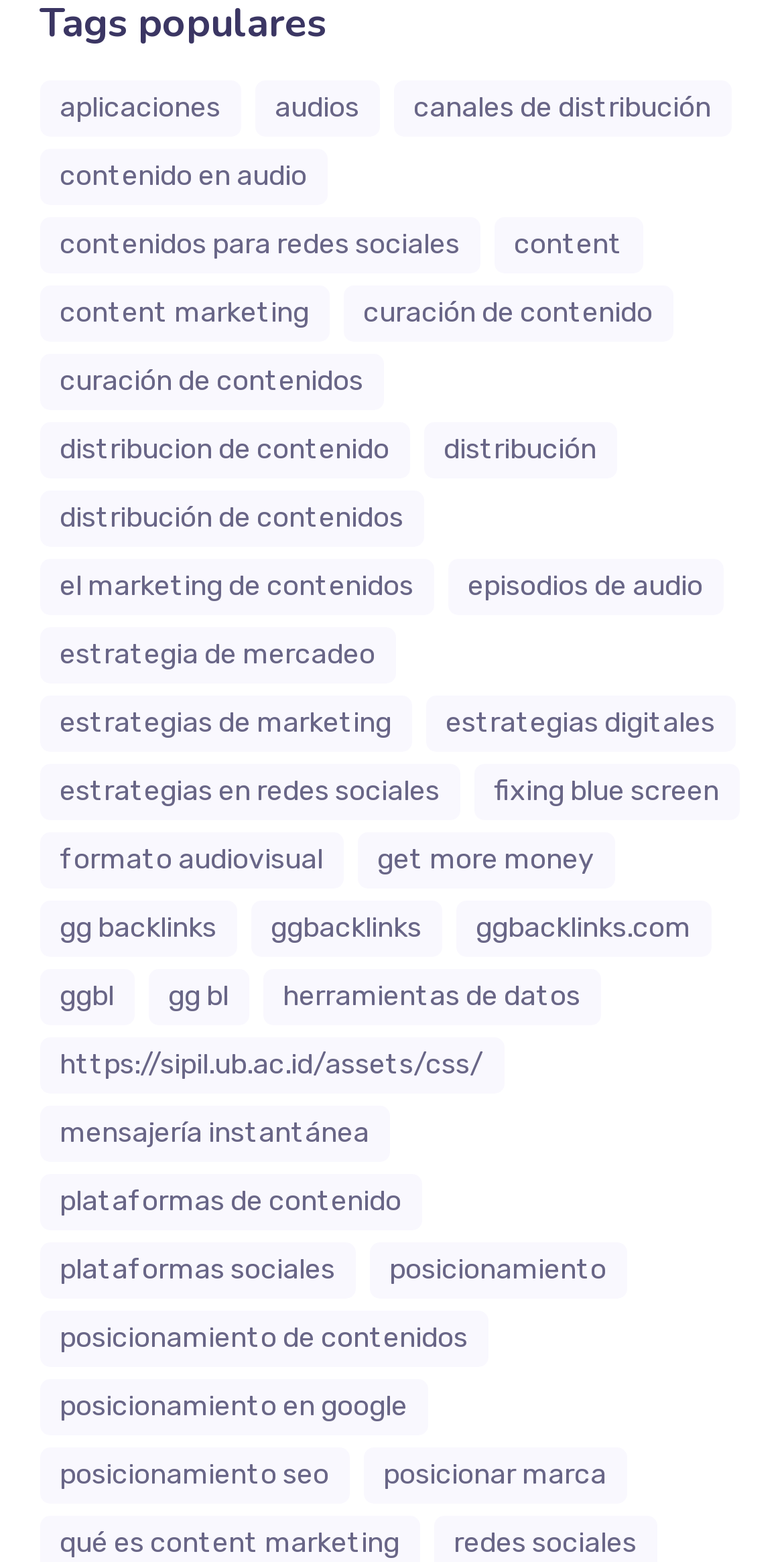What is the last link on the webpage?
Please provide a comprehensive answer based on the visual information in the image.

The last link on the webpage is 'Posicionar marca', which is located at the bottom of the webpage with a bounding box coordinate of [0.463, 0.927, 0.799, 0.963].